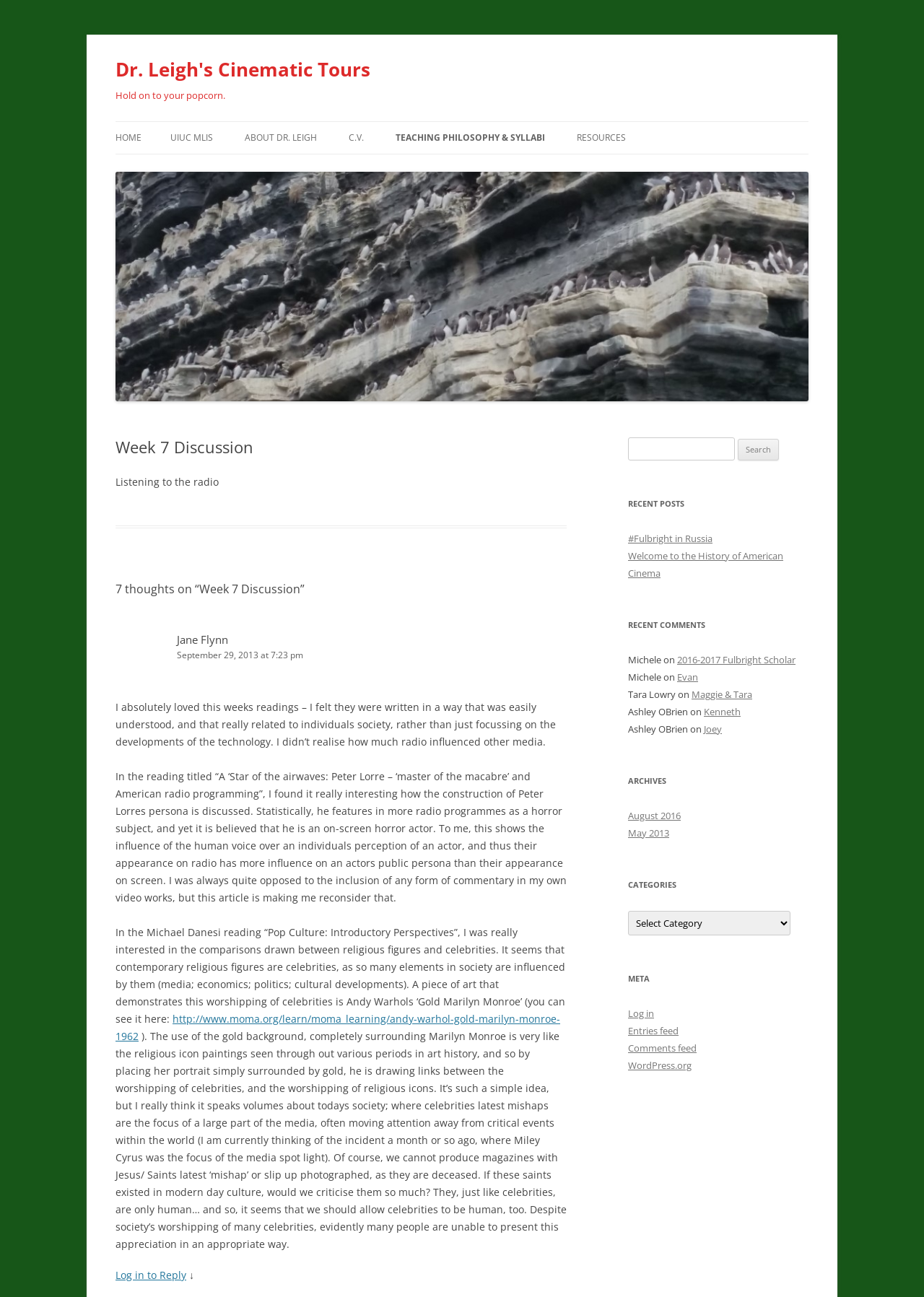Please specify the bounding box coordinates of the region to click in order to perform the following instruction: "Click on 'HOME'".

[0.125, 0.094, 0.153, 0.119]